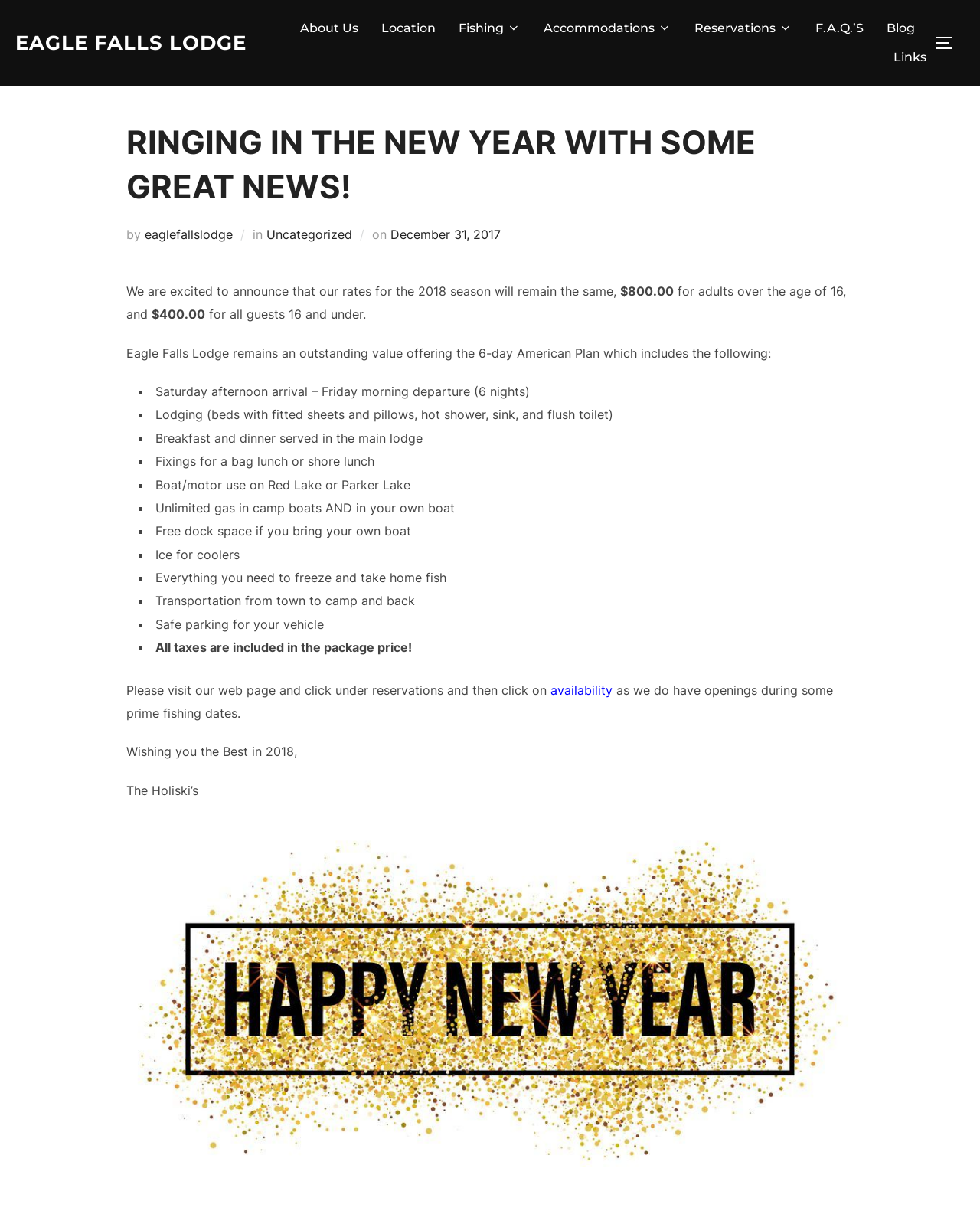Answer with a single word or phrase: 
What is included in the 6-day American Plan?

Several amenities